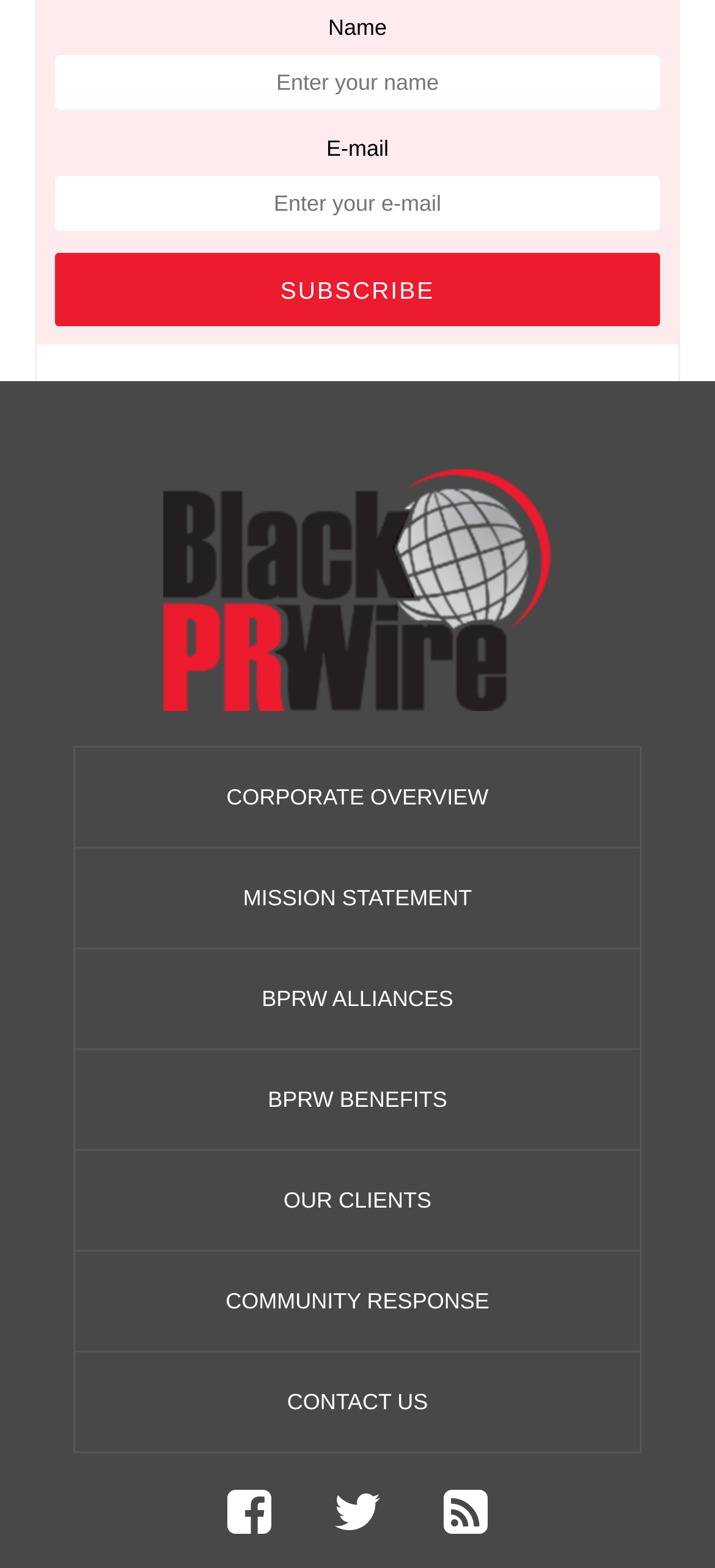Can you find the bounding box coordinates for the element that needs to be clicked to execute this instruction: "Go to Facebook"? The coordinates should be given as four float numbers between 0 and 1, i.e., [left, top, right, bottom].

[0.28, 0.95, 0.418, 0.984]